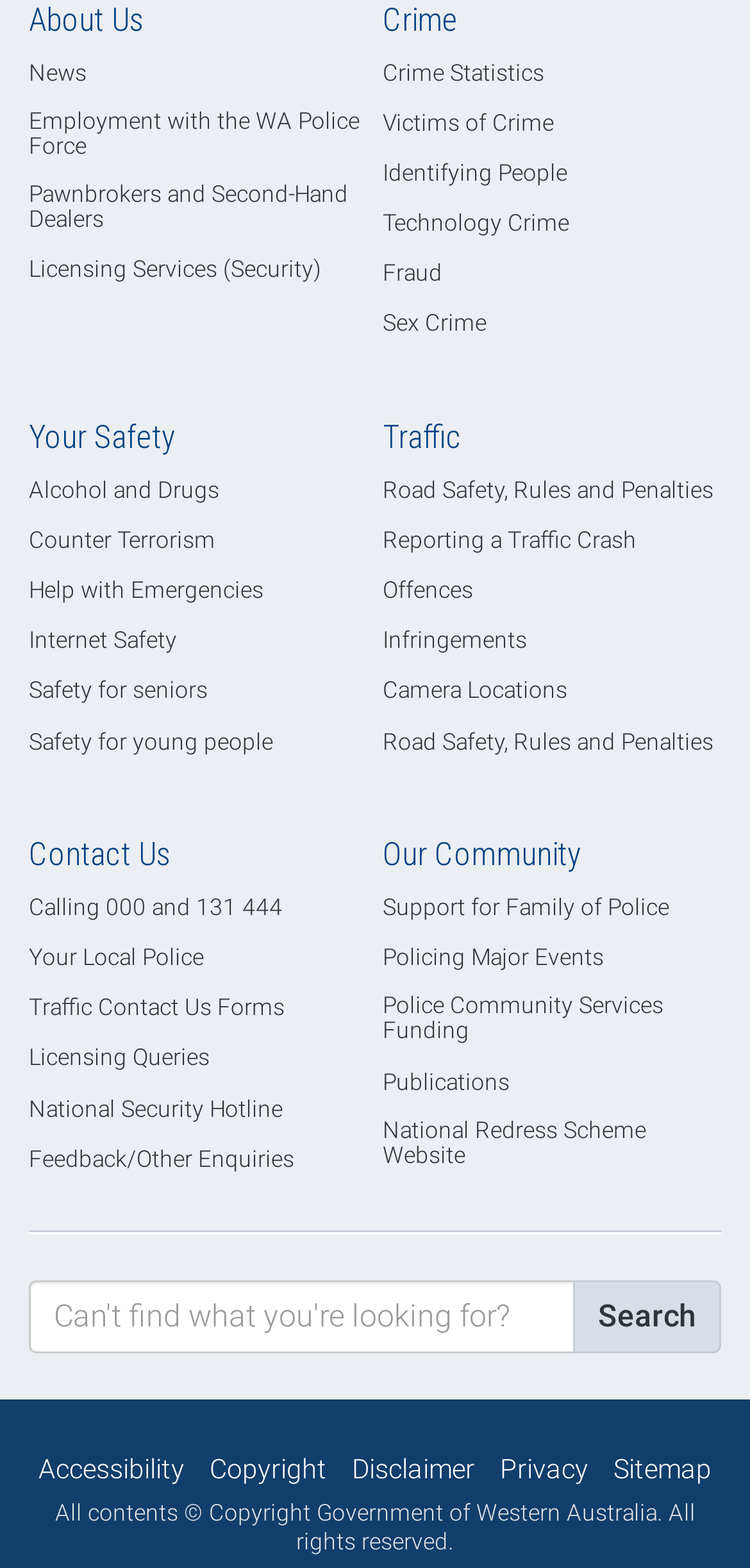Locate the bounding box coordinates of the element that needs to be clicked to carry out the instruction: "View Crime Statistics". The coordinates should be given as four float numbers ranging from 0 to 1, i.e., [left, top, right, bottom].

[0.51, 0.031, 0.726, 0.062]